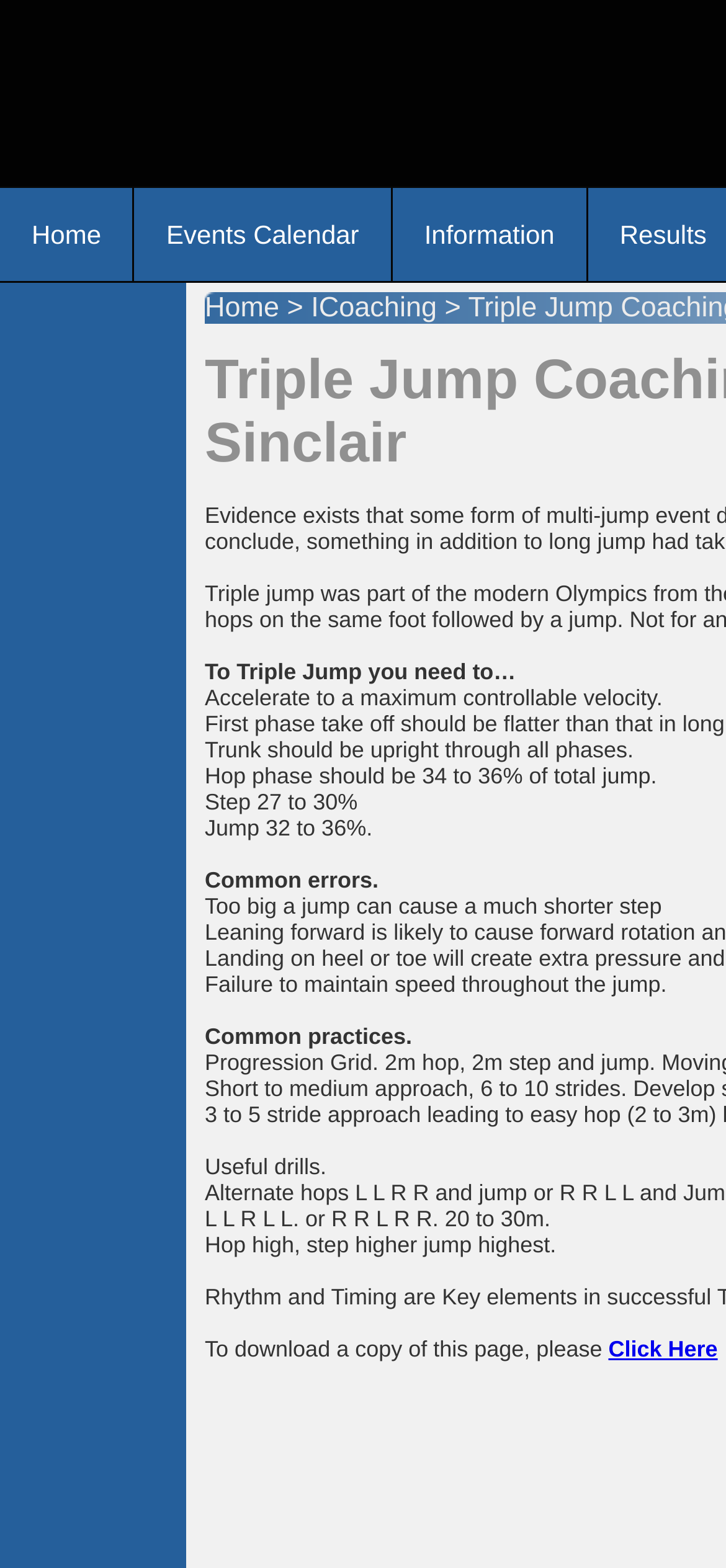Please answer the following question using a single word or phrase: 
What is a common error in triple jump?

Too big a jump